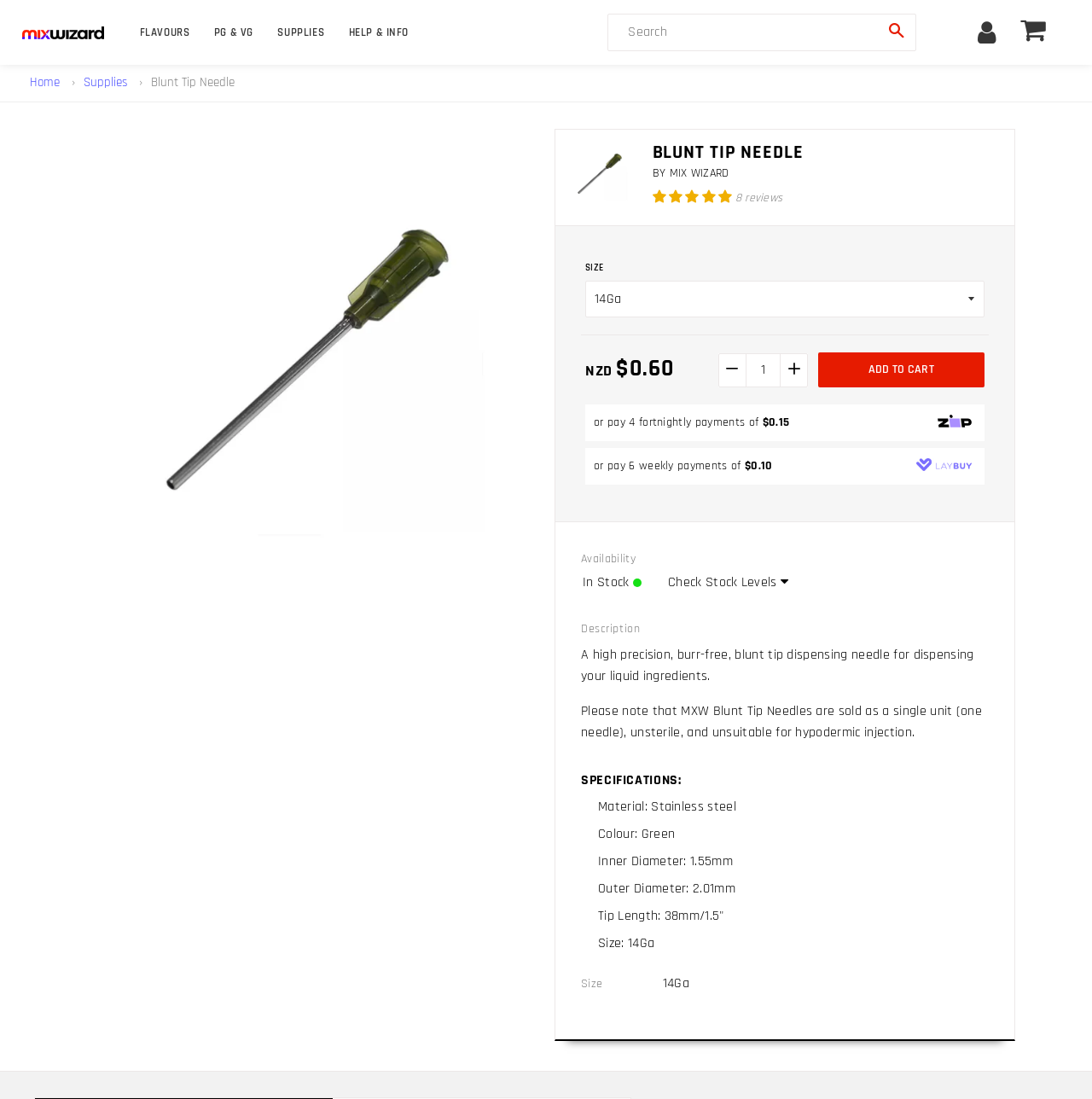What is the price of the blunt tip needle?
Please provide a comprehensive answer based on the contents of the image.

I found the answer by looking at the static text '$0.60' near the 'Regular price' label.